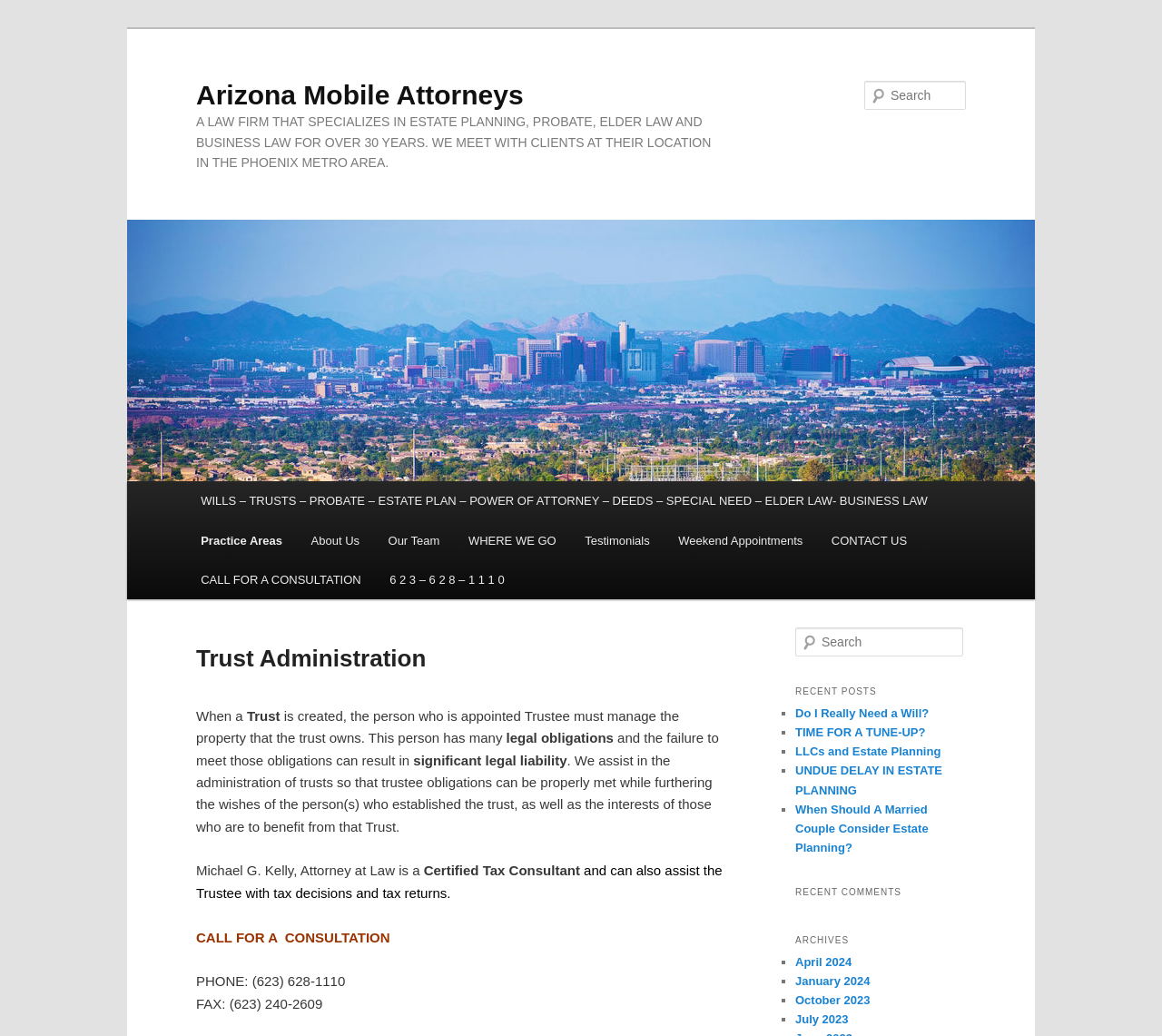Provide an in-depth caption for the webpage.

This webpage is about Arizona Mobile Attorneys, a law firm specializing in estate planning, probate, elder law, and business law. At the top of the page, there is a heading with the law firm's name and a brief description of their services. Below this, there is a search bar and a main menu with links to various practice areas, including wills, trusts, probate, and more.

The main content of the page is focused on trust administration, with a heading and several paragraphs of text explaining the role of a trustee and the importance of proper trust administration. The text also mentions the law firm's services in assisting with trust administration and tax decisions.

To the right of the main content, there is a sidebar with several sections, including recent posts, recent comments, and archives. The recent posts section lists several article titles with links, including "Do I Really Need a Will?" and "LLCs and Estate Planning". The archives section lists several months with links, including April 2024 and January 2024.

At the bottom of the page, there is a call to action to contact the law firm for a consultation, along with their phone and fax numbers.